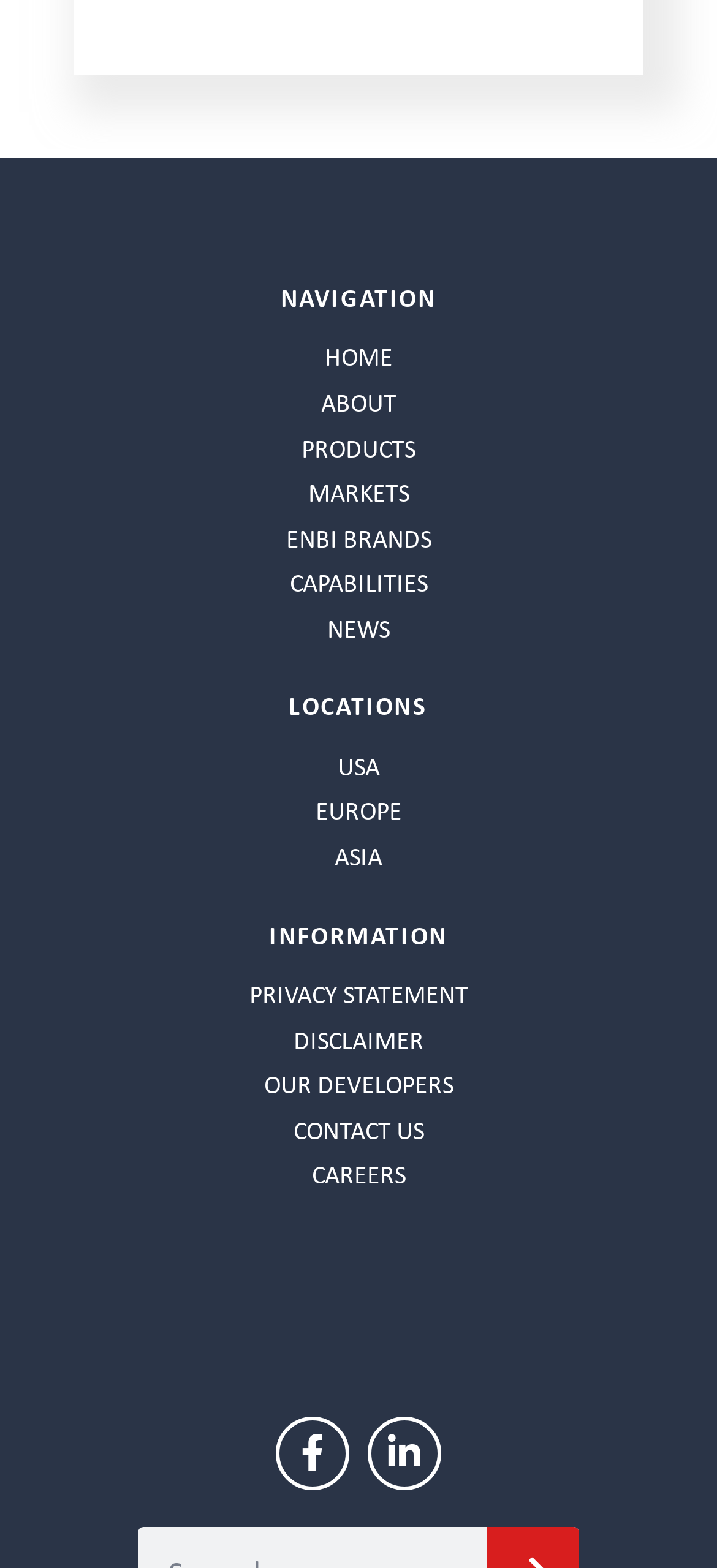Could you highlight the region that needs to be clicked to execute the instruction: "contact us"?

[0.167, 0.708, 0.833, 0.734]